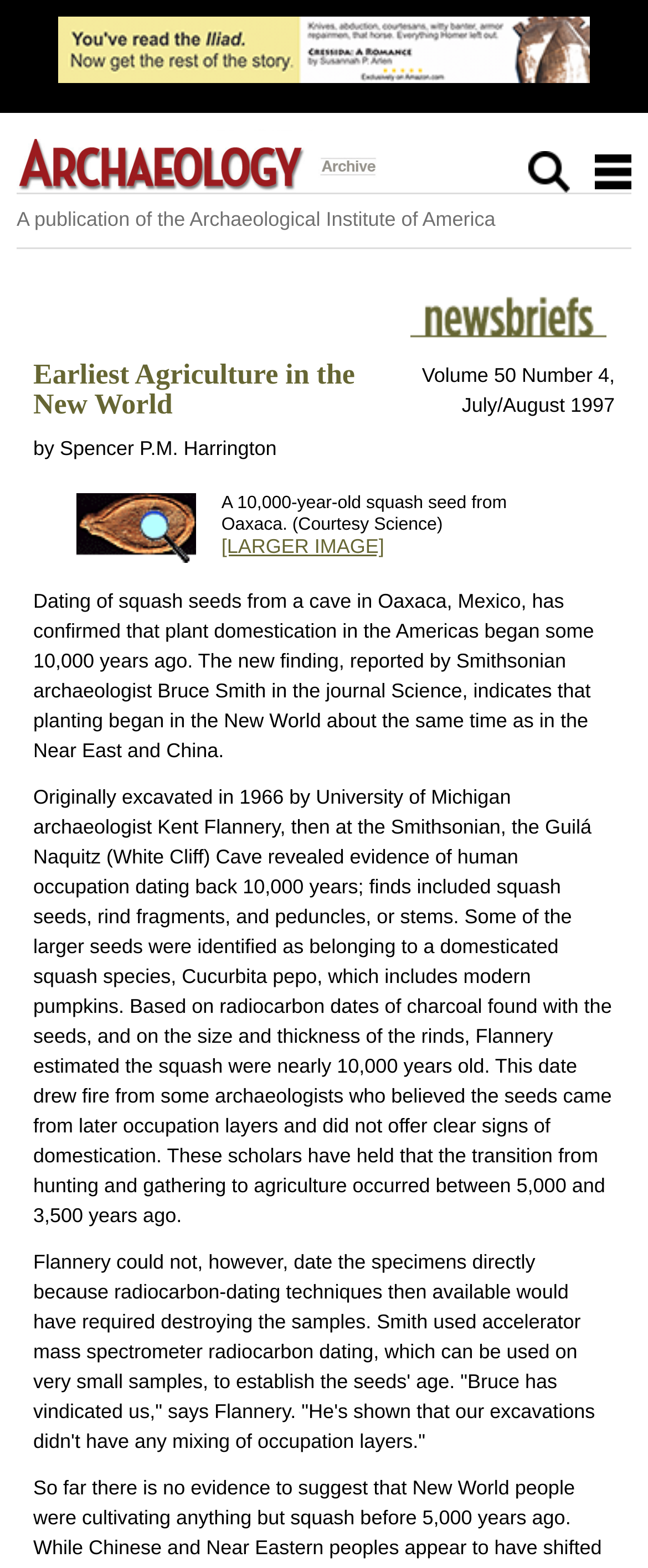Bounding box coordinates must be specified in the format (top-left x, top-left y, bottom-right x, bottom-right y). All values should be floating point numbers between 0 and 1. What are the bounding box coordinates of the UI element described as: [LARGER IMAGE]

[0.342, 0.341, 0.593, 0.356]